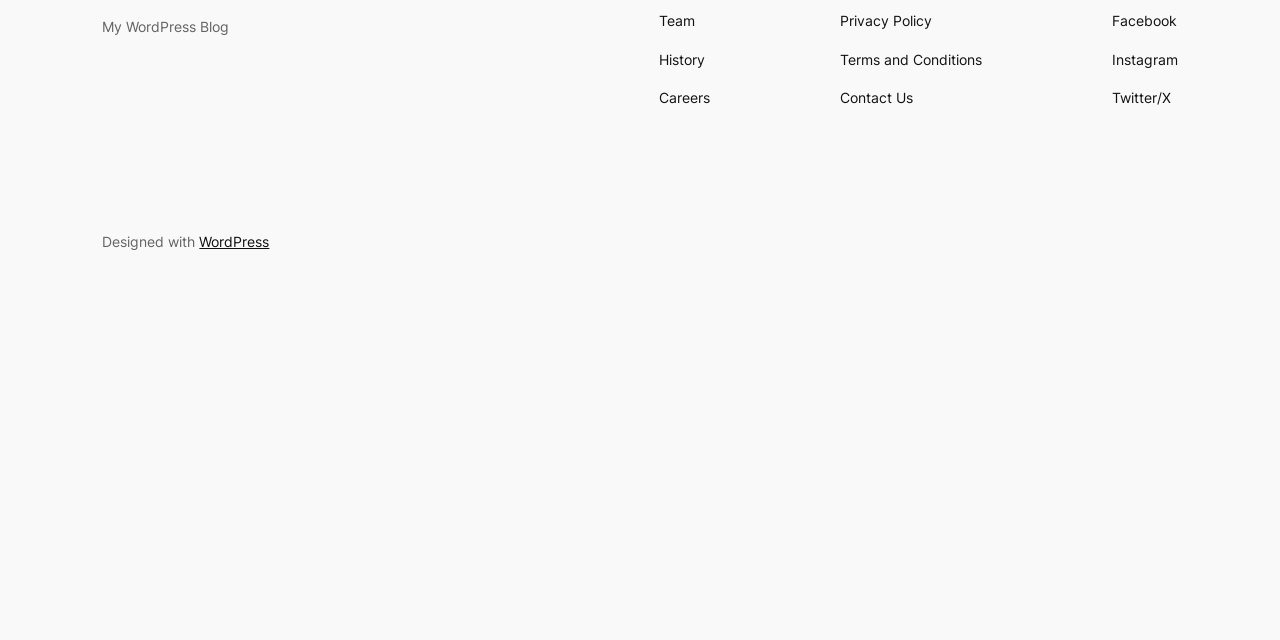Based on the element description: "Contact Us", identify the UI element and provide its bounding box coordinates. Use four float numbers between 0 and 1, [left, top, right, bottom].

[0.656, 0.136, 0.713, 0.171]